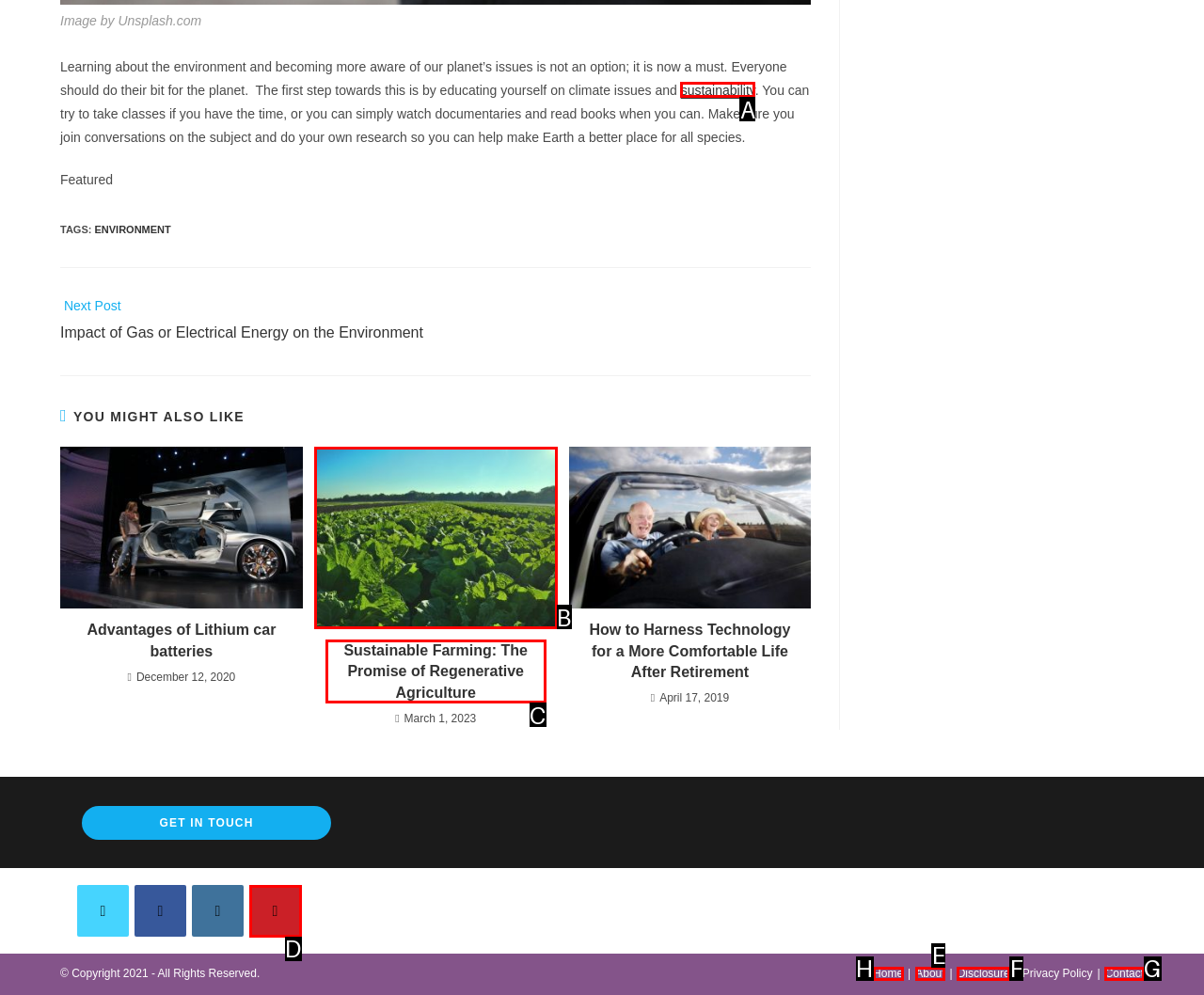Based on the choices marked in the screenshot, which letter represents the correct UI element to perform the task: Go to the home page?

H